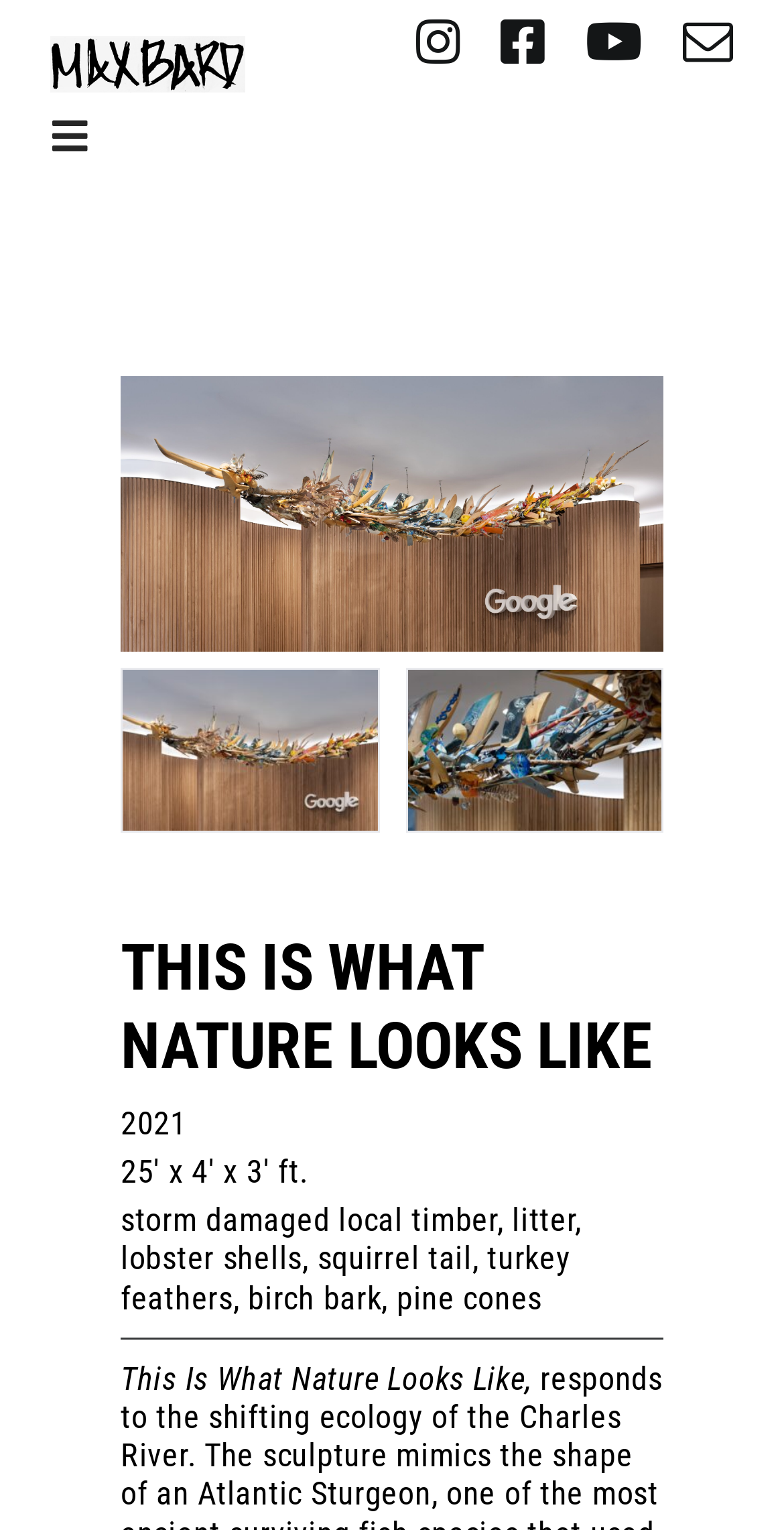What materials are used in the artwork?
Using the image provided, answer with just one word or phrase.

storm damaged local timber, litter, lobster shells, squirrel tail, turkey feathers, birch bark, pine cones